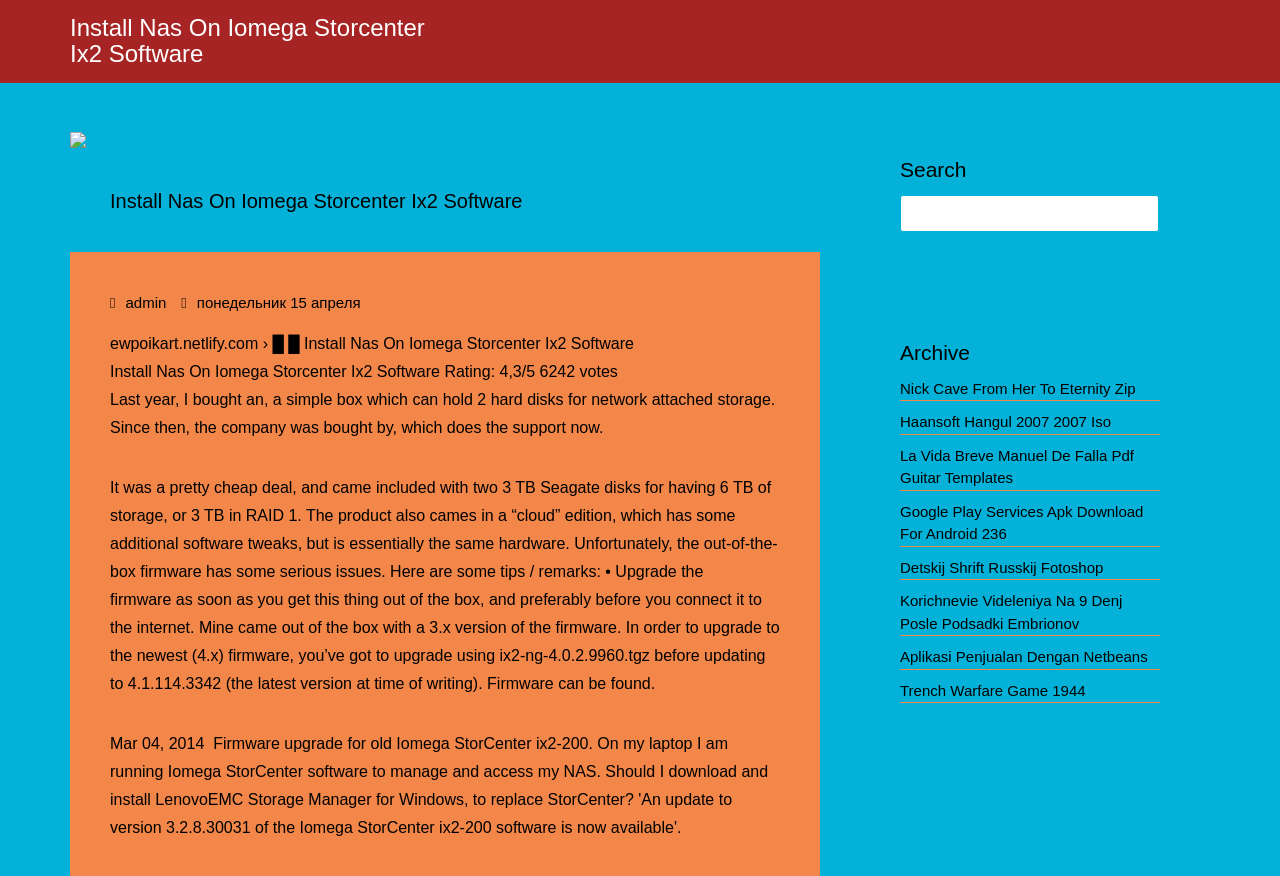What is the rating of the product?
Based on the image, answer the question in a detailed manner.

The rating of the product is mentioned on the webpage as 4.3/5, with 6242 votes, indicating a relatively high level of satisfaction among users.